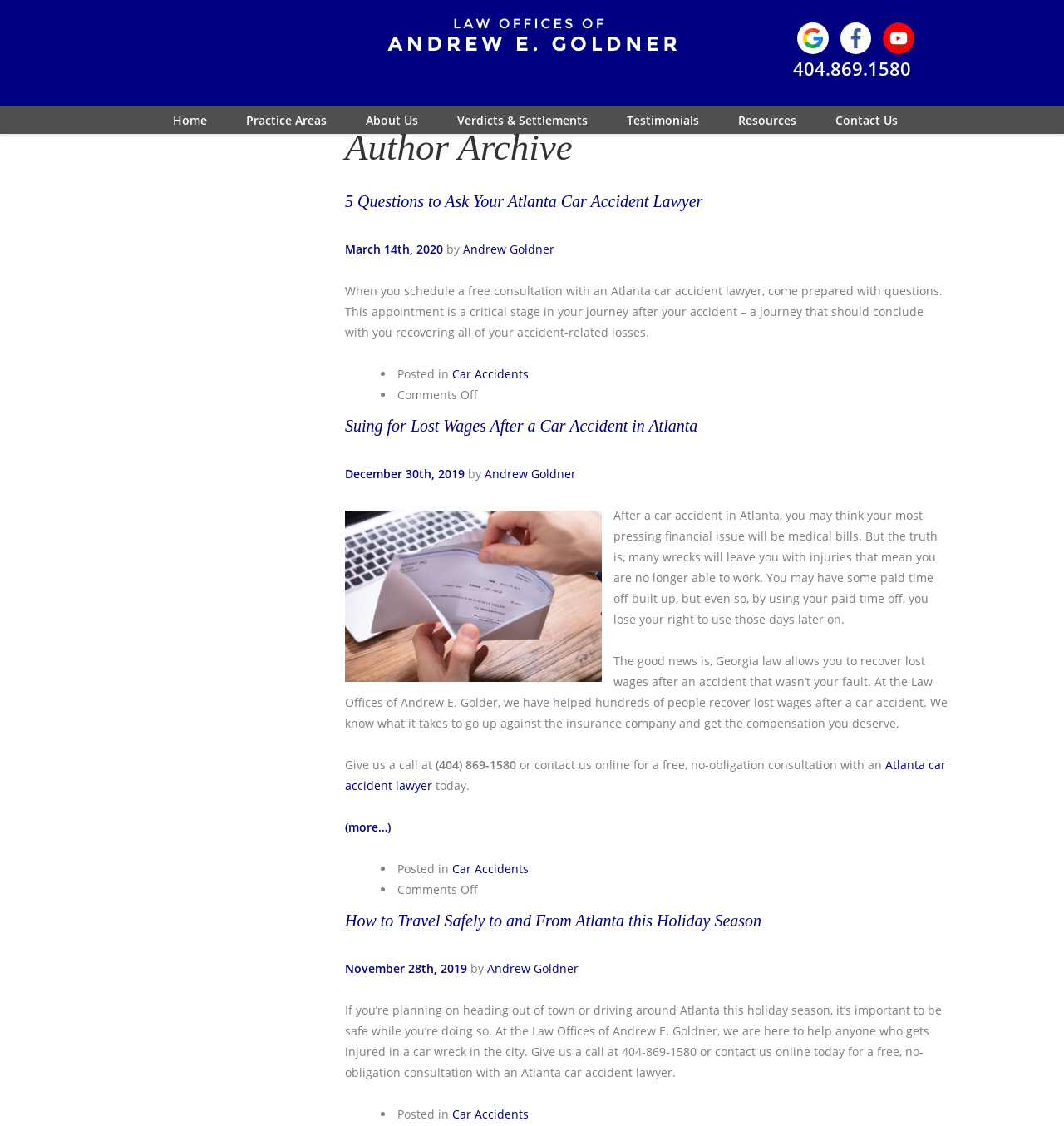What social media platforms are linked on the webpage?
Please describe in detail the information shown in the image to answer the question.

The answer can be found by looking at the links at the top of the webpage, which indicate that the law office has a presence on Google Plus and Facebook.